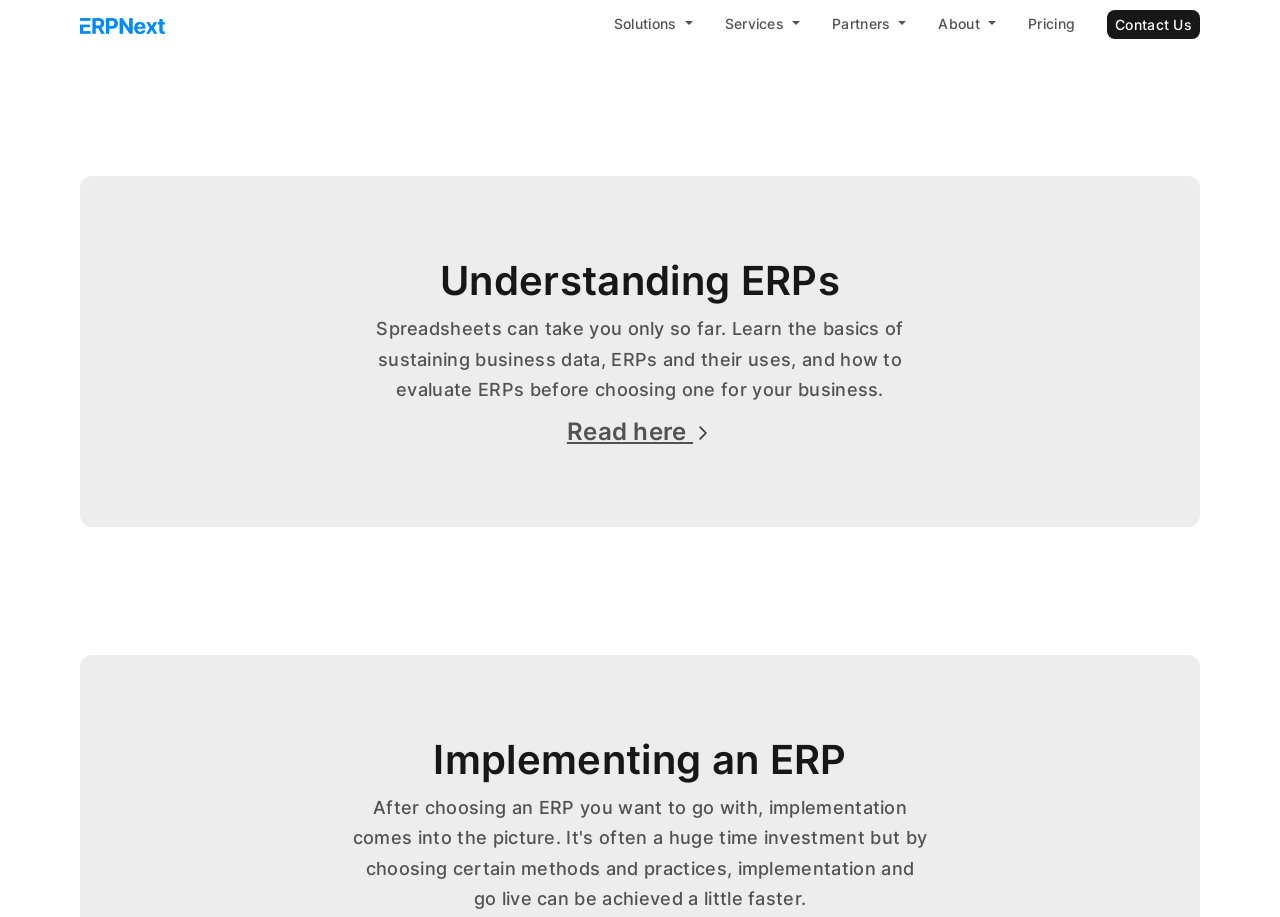Please provide a one-word or short phrase answer to the question:
How many buttons are in the top navigation menu?

4